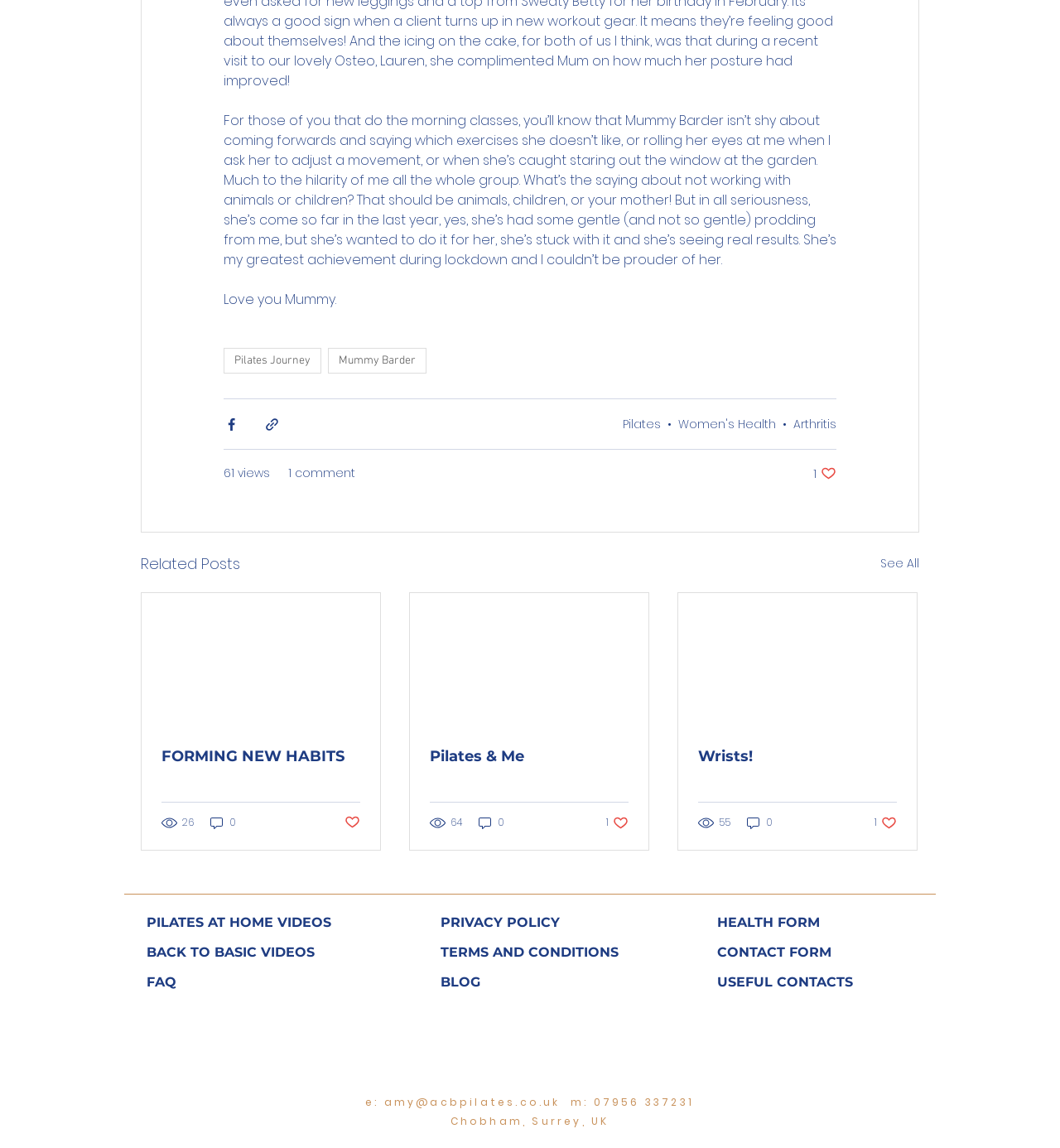Identify the bounding box of the HTML element described here: "0". Provide the coordinates as four float numbers between 0 and 1: [left, top, right, bottom].

[0.45, 0.71, 0.477, 0.723]